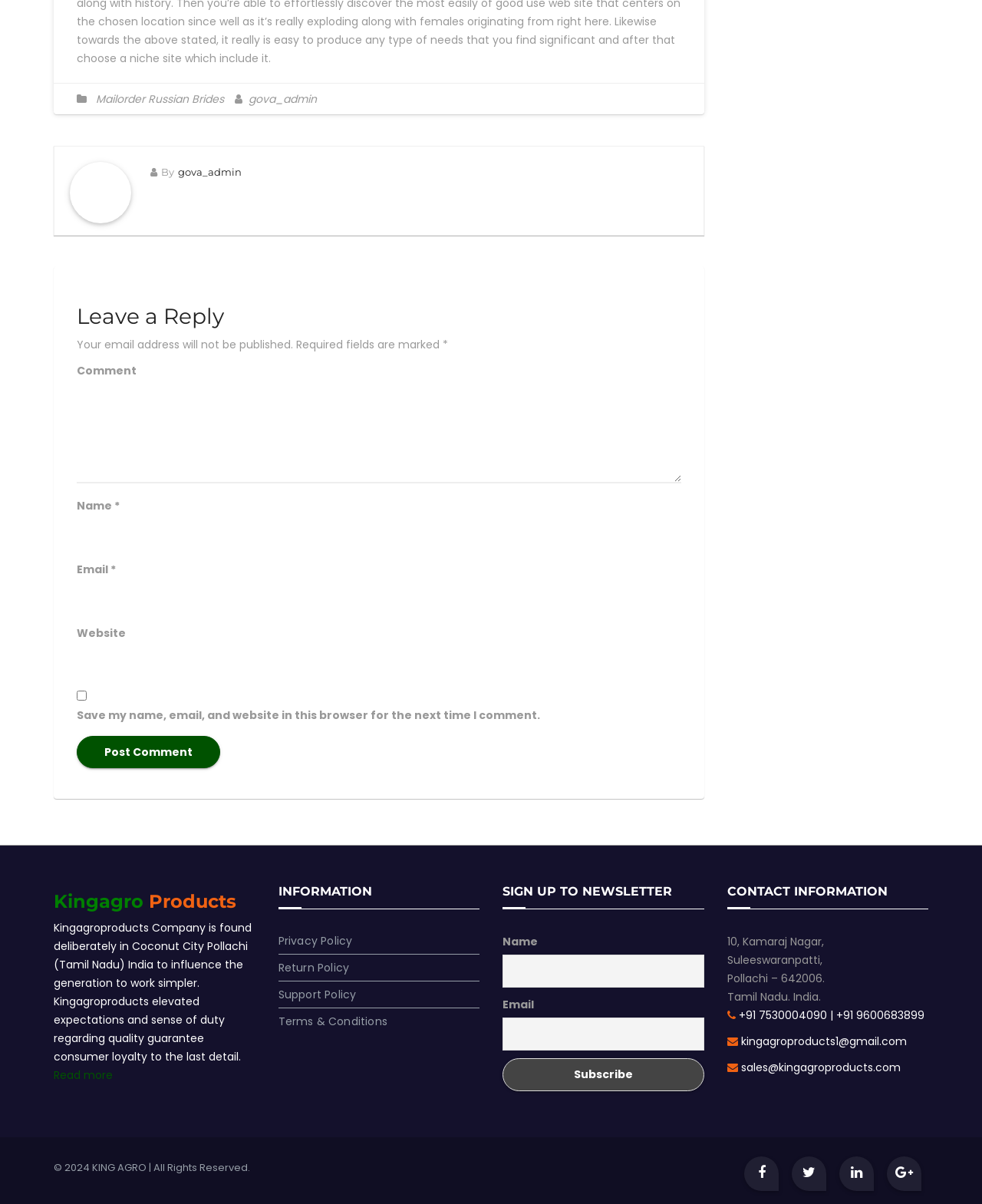Please identify the coordinates of the bounding box that should be clicked to fulfill this instruction: "Enter your name in the 'Name' field".

[0.078, 0.431, 0.434, 0.459]